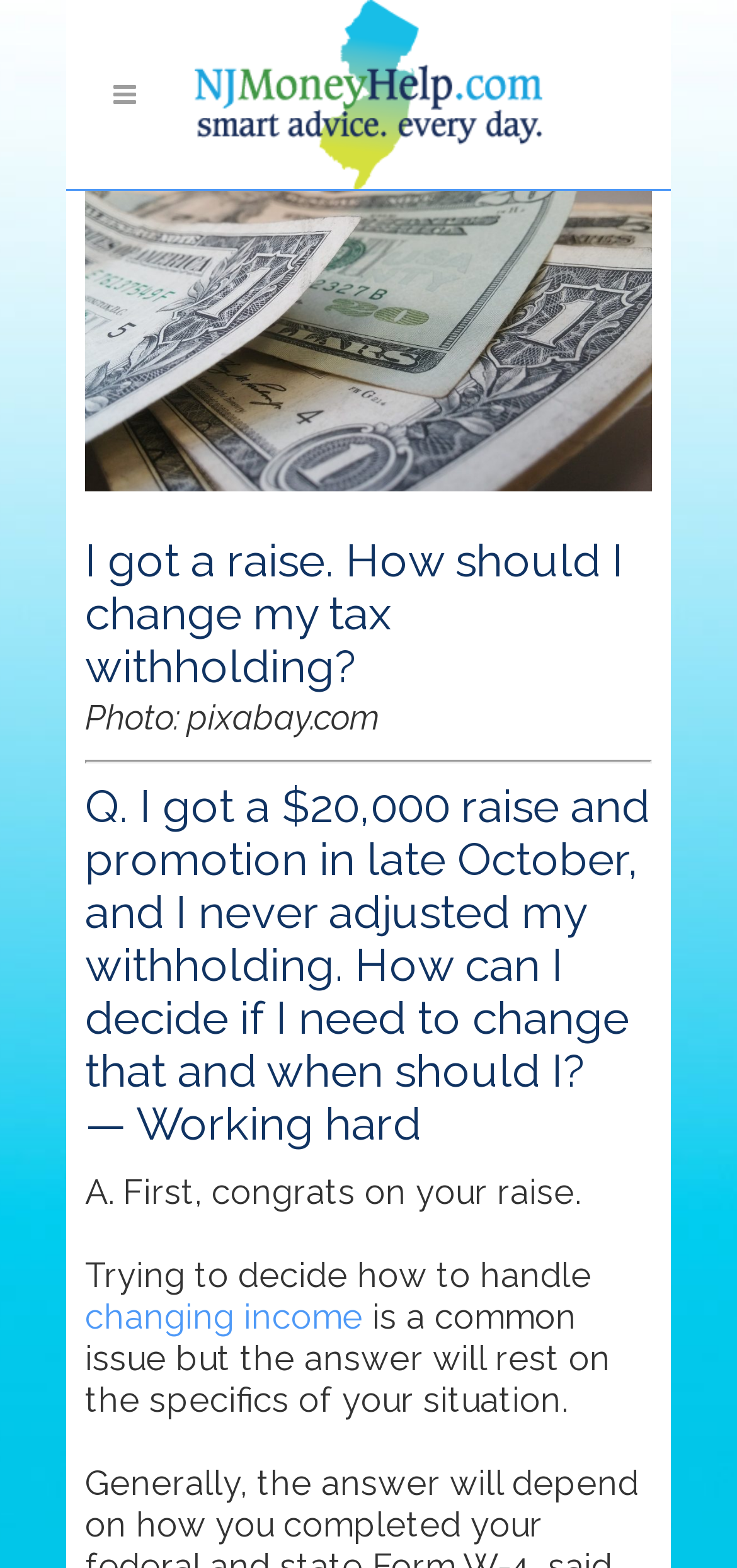Answer the question using only one word or a concise phrase: What is the topic of the article?

Tax withholding